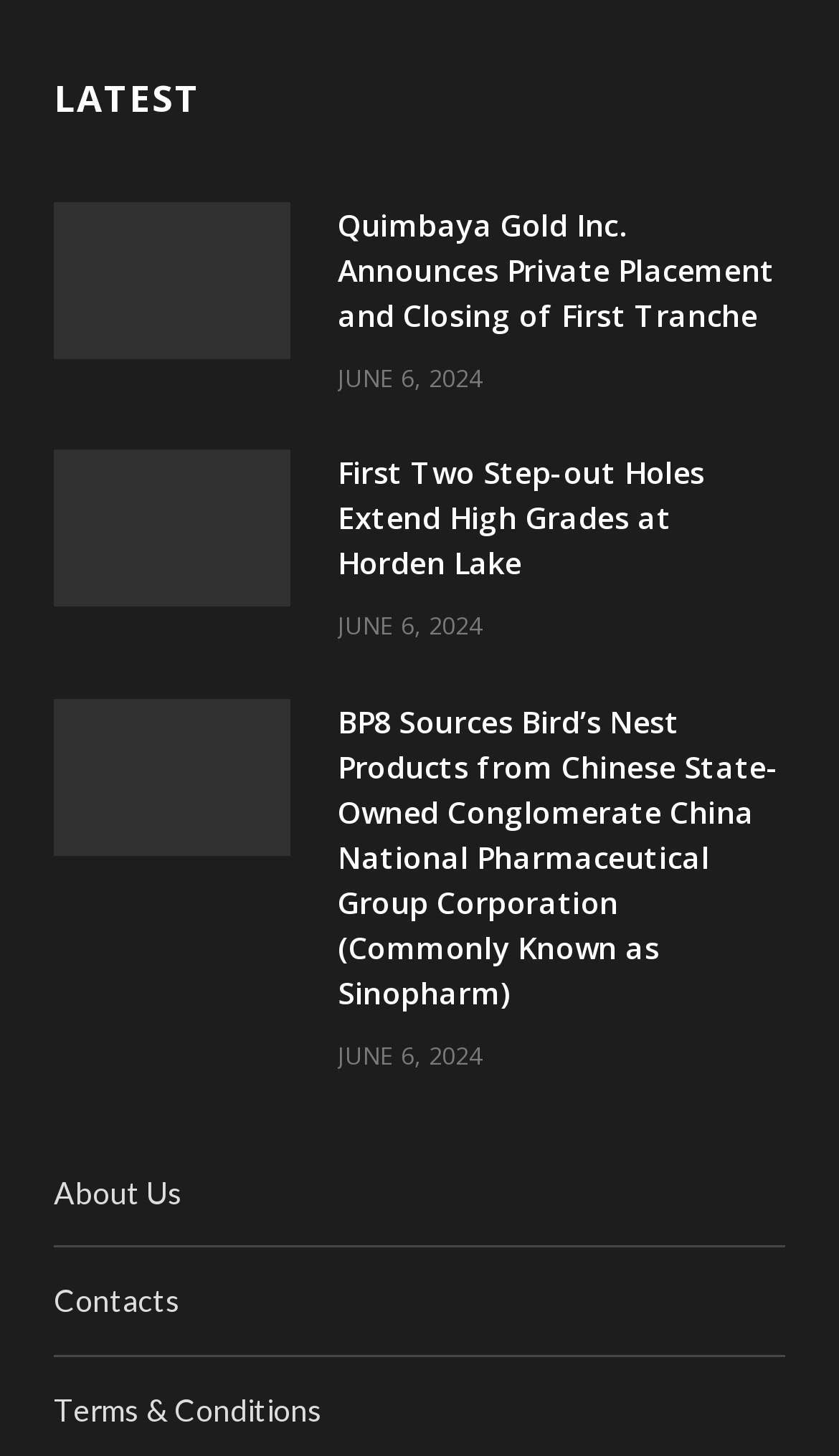Answer the question using only a single word or phrase: 
What is the date of the first news article?

JUNE 6, 2024